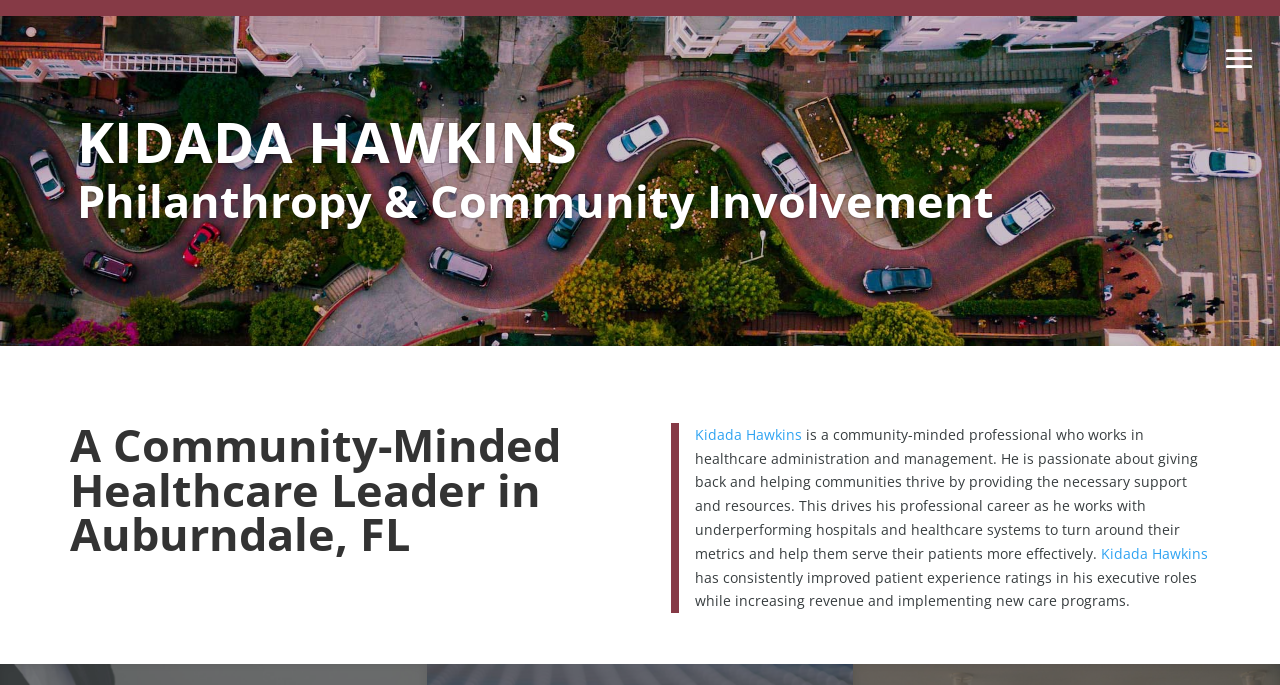Use a single word or phrase to answer the question:
Where is Kidada Hawkins based?

Auburndale, FL